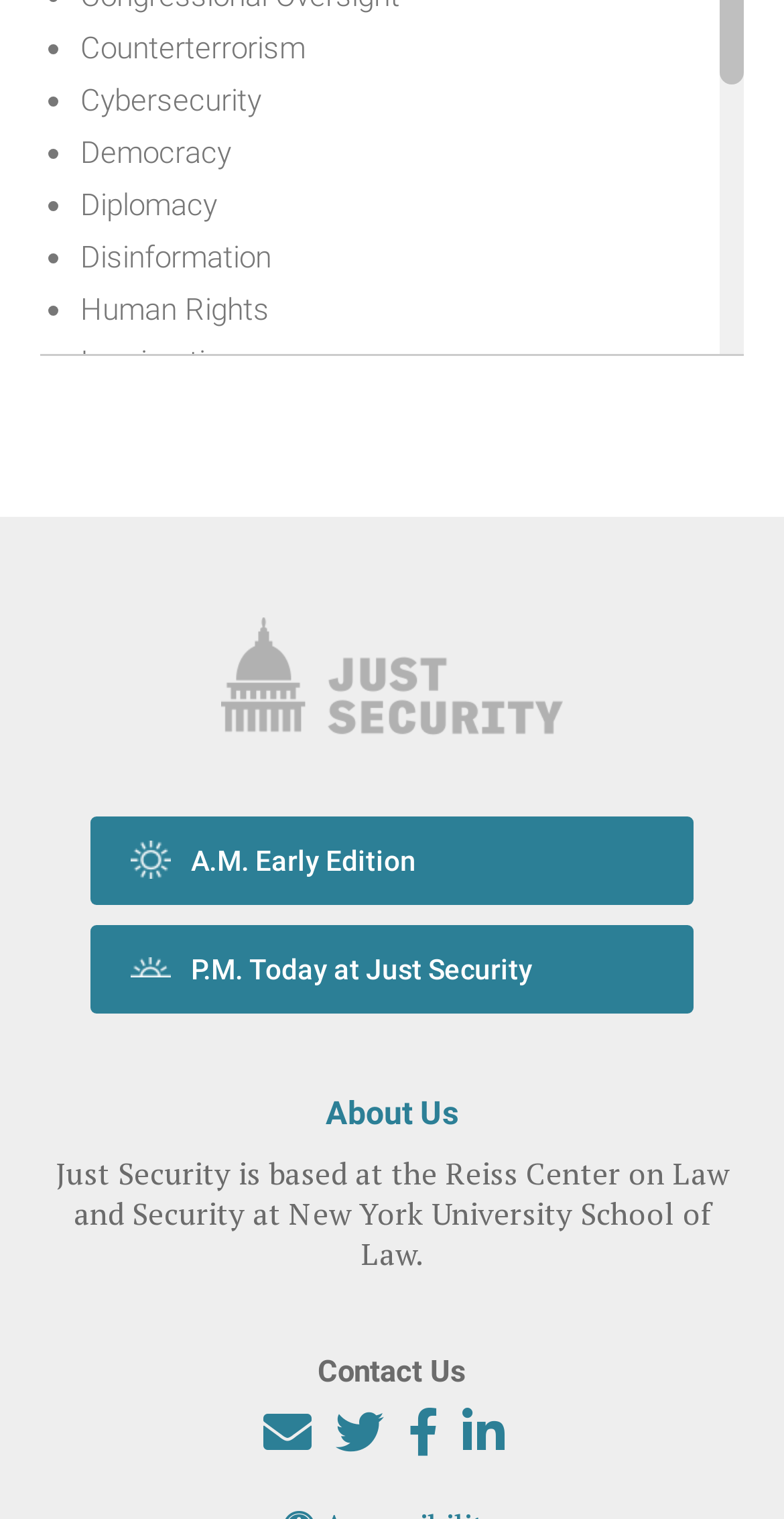How many articles are on this webpage?
Look at the screenshot and give a one-word or phrase answer.

20